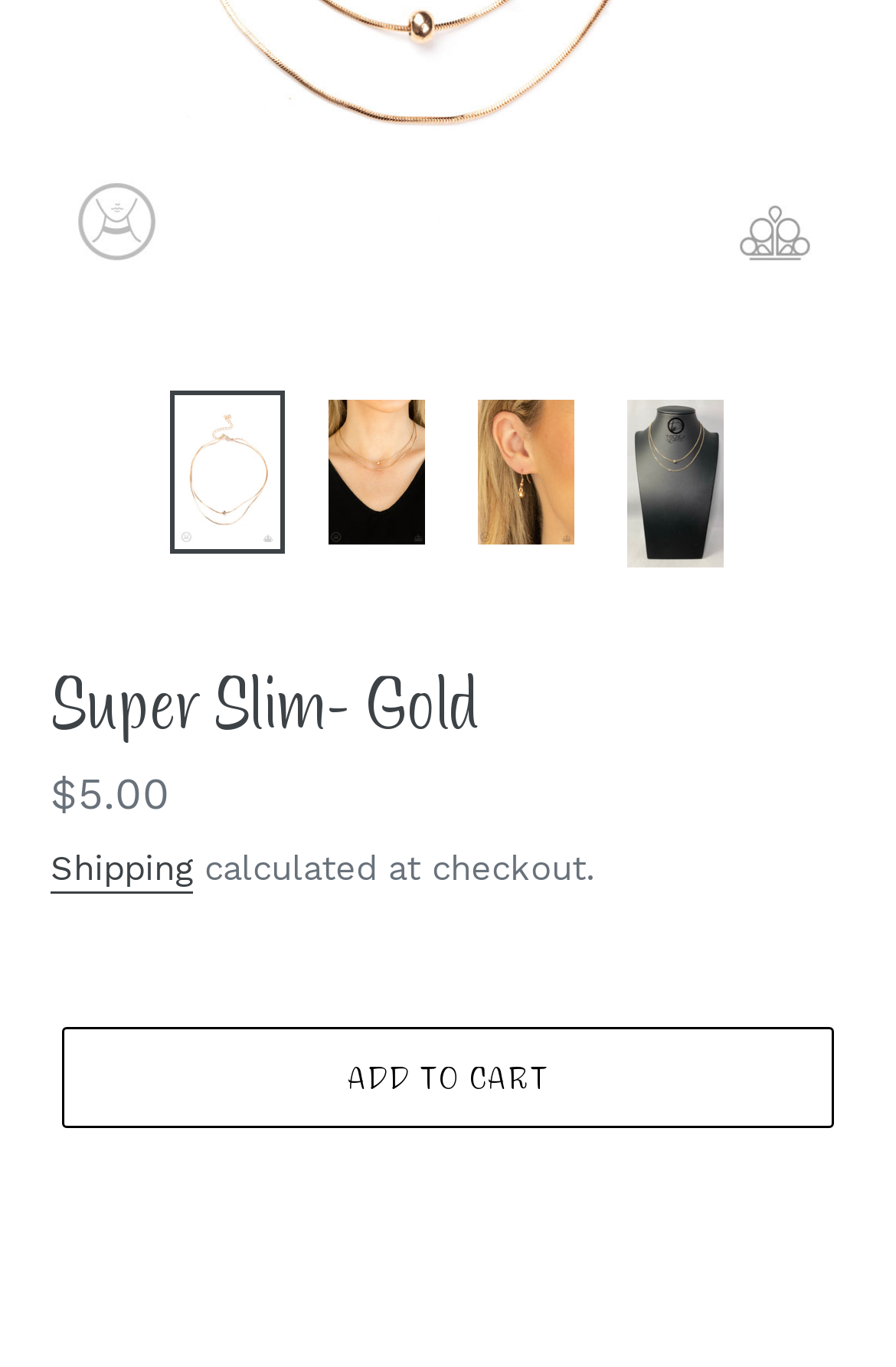What is the regular price of the product?
Identify the answer in the screenshot and reply with a single word or phrase.

$5.00